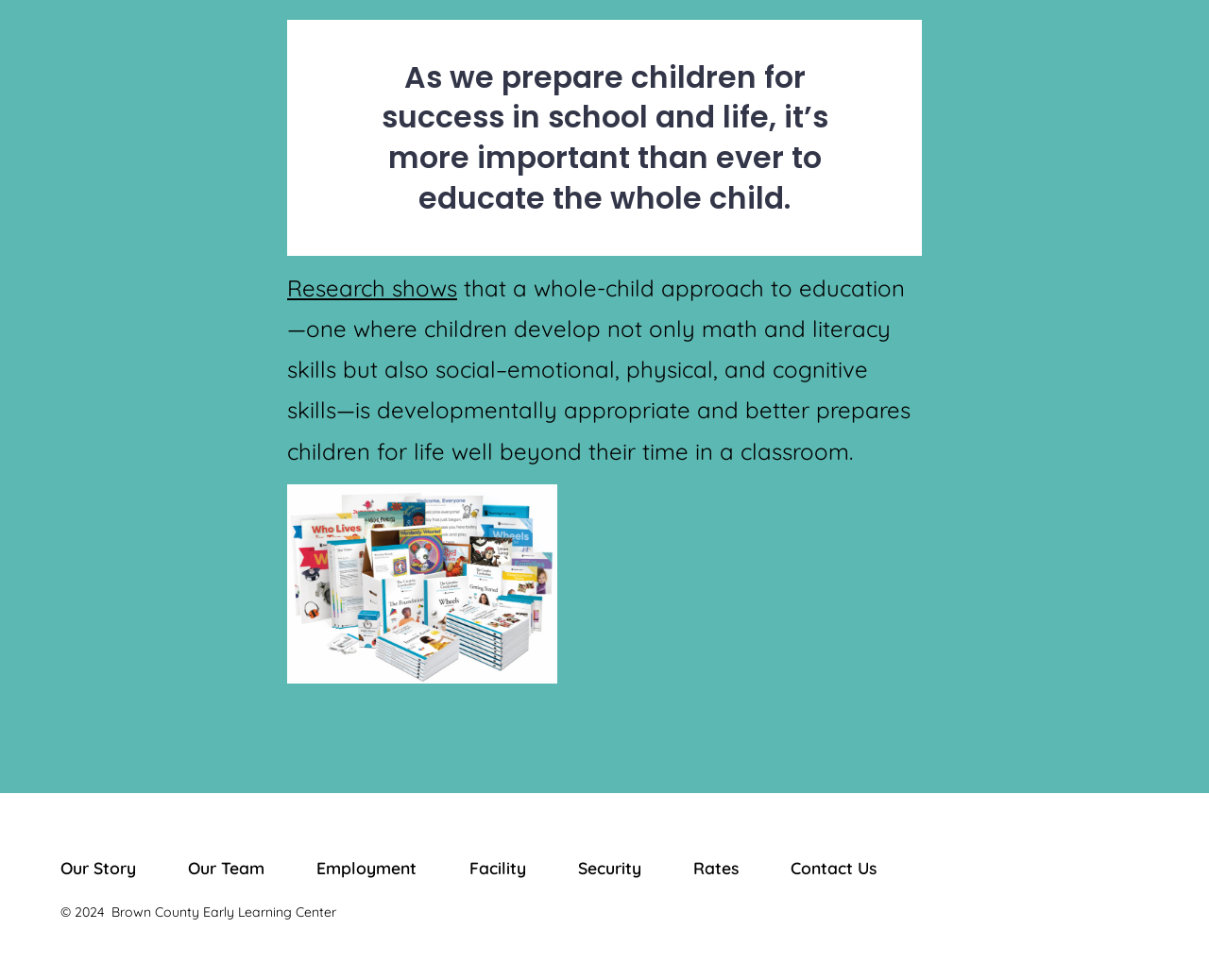Given the webpage screenshot, identify the bounding box of the UI element that matches this description: "Contact Us".

[0.634, 0.865, 0.745, 0.908]